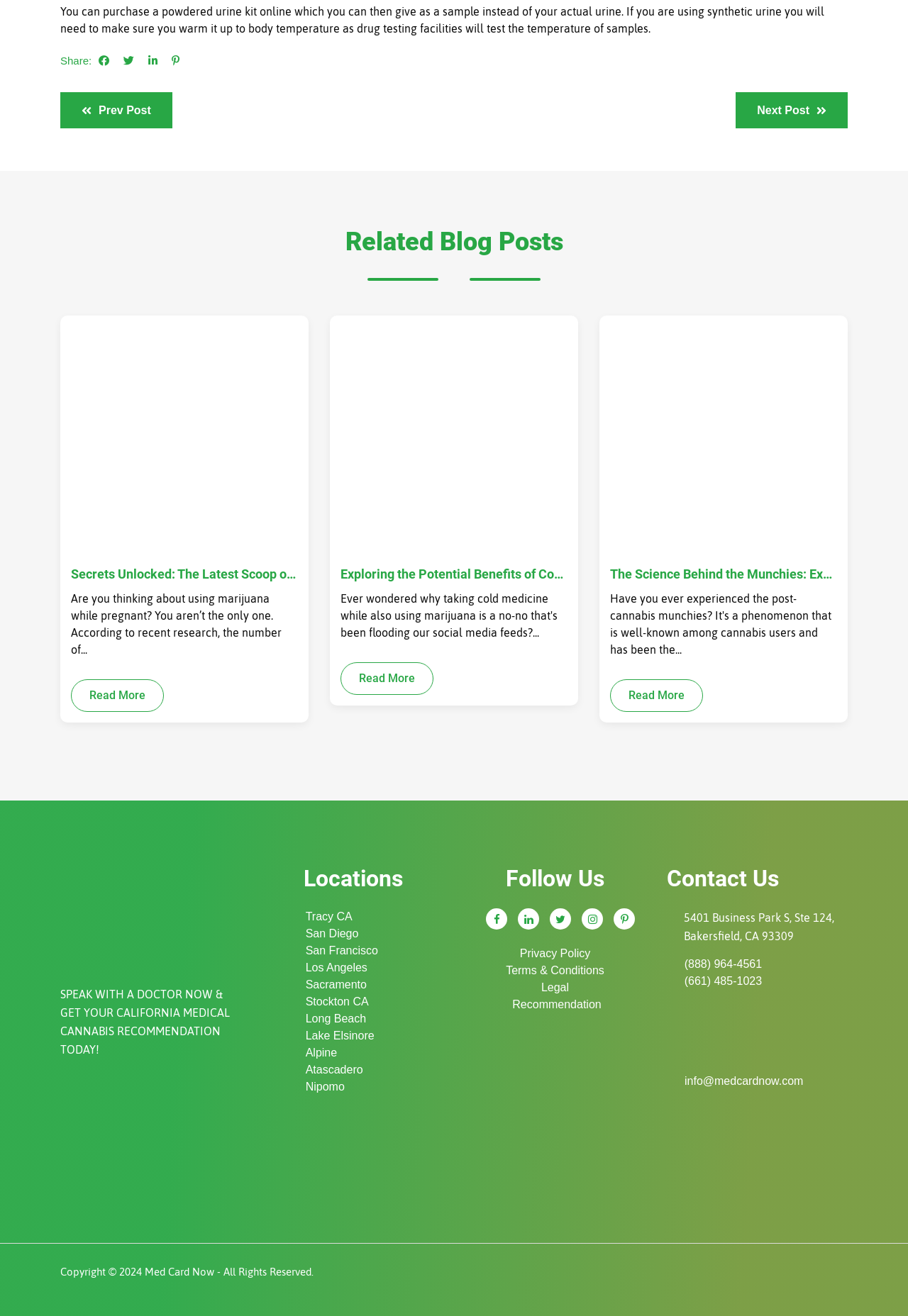Determine the bounding box coordinates of the region I should click to achieve the following instruction: "View the 'Locations' page". Ensure the bounding box coordinates are four float numbers between 0 and 1, i.e., [left, top, right, bottom].

[0.289, 0.657, 0.488, 0.679]